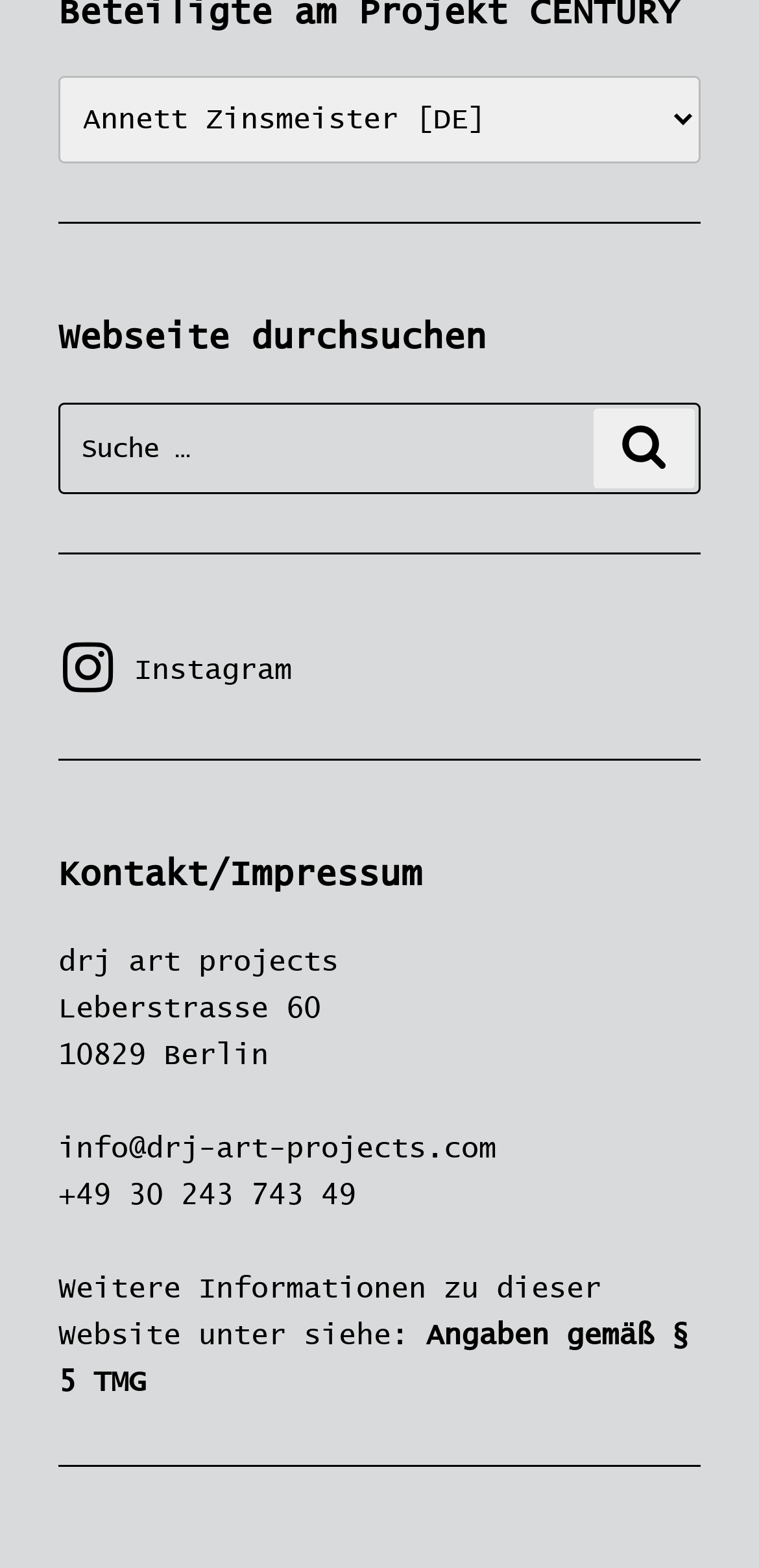Predict the bounding box of the UI element that fits this description: "Instagram Instagram".

[0.077, 0.418, 0.385, 0.437]